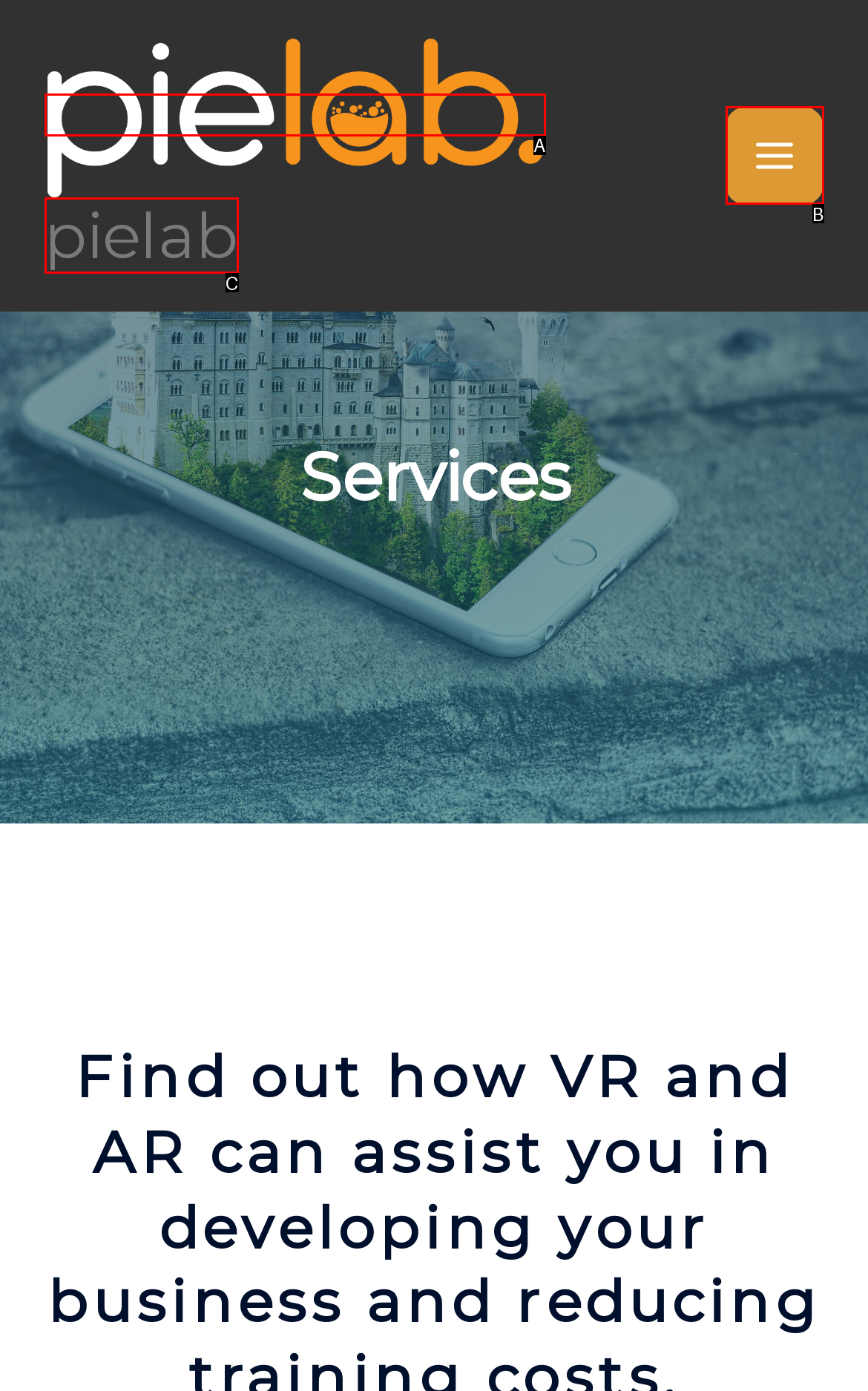Determine the UI element that matches the description: alt="PieLab"
Answer with the letter from the given choices.

A